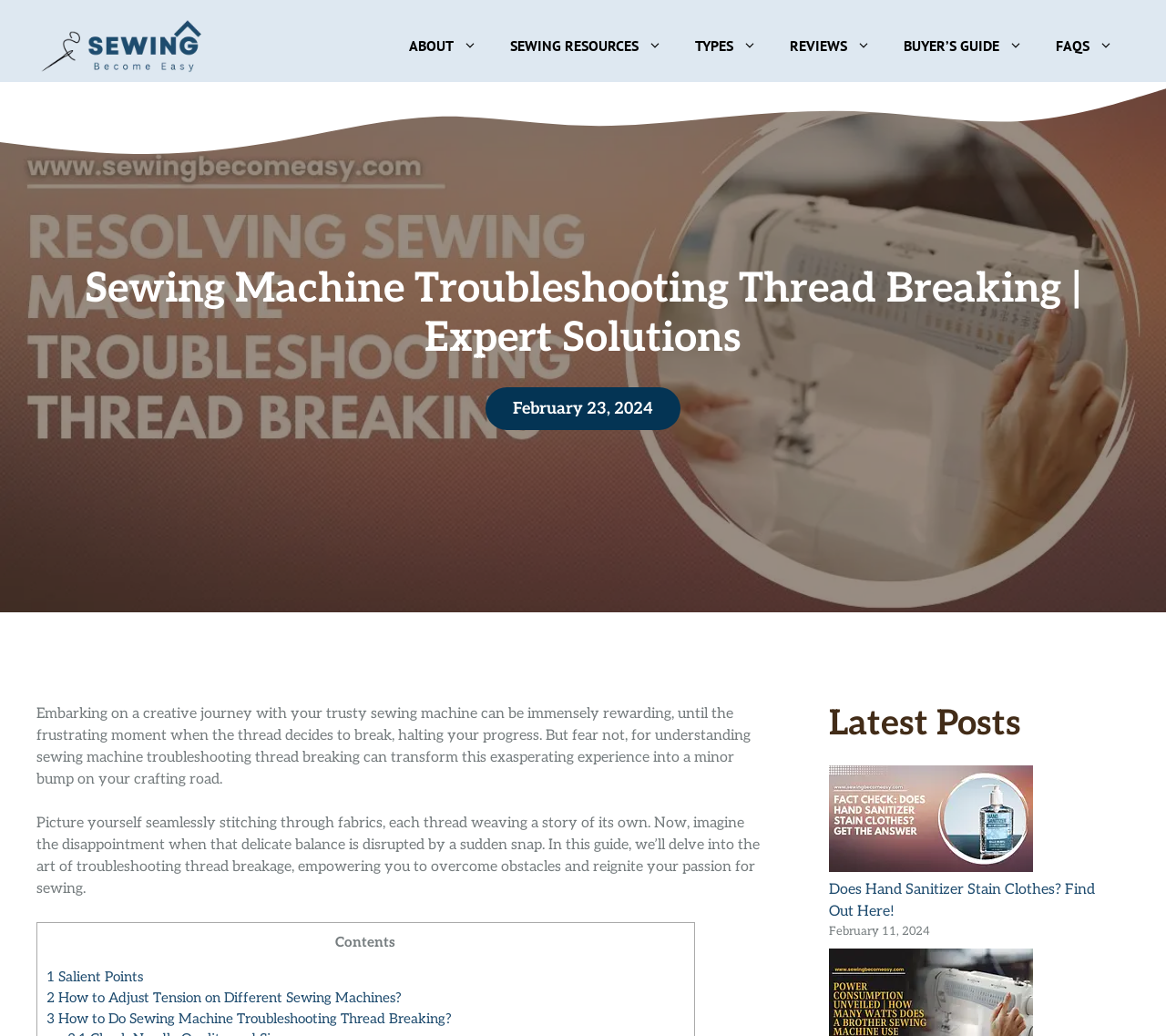Identify the bounding box coordinates of the region that should be clicked to execute the following instruction: "Click on the 'ABOUT' link".

[0.337, 0.018, 0.423, 0.07]